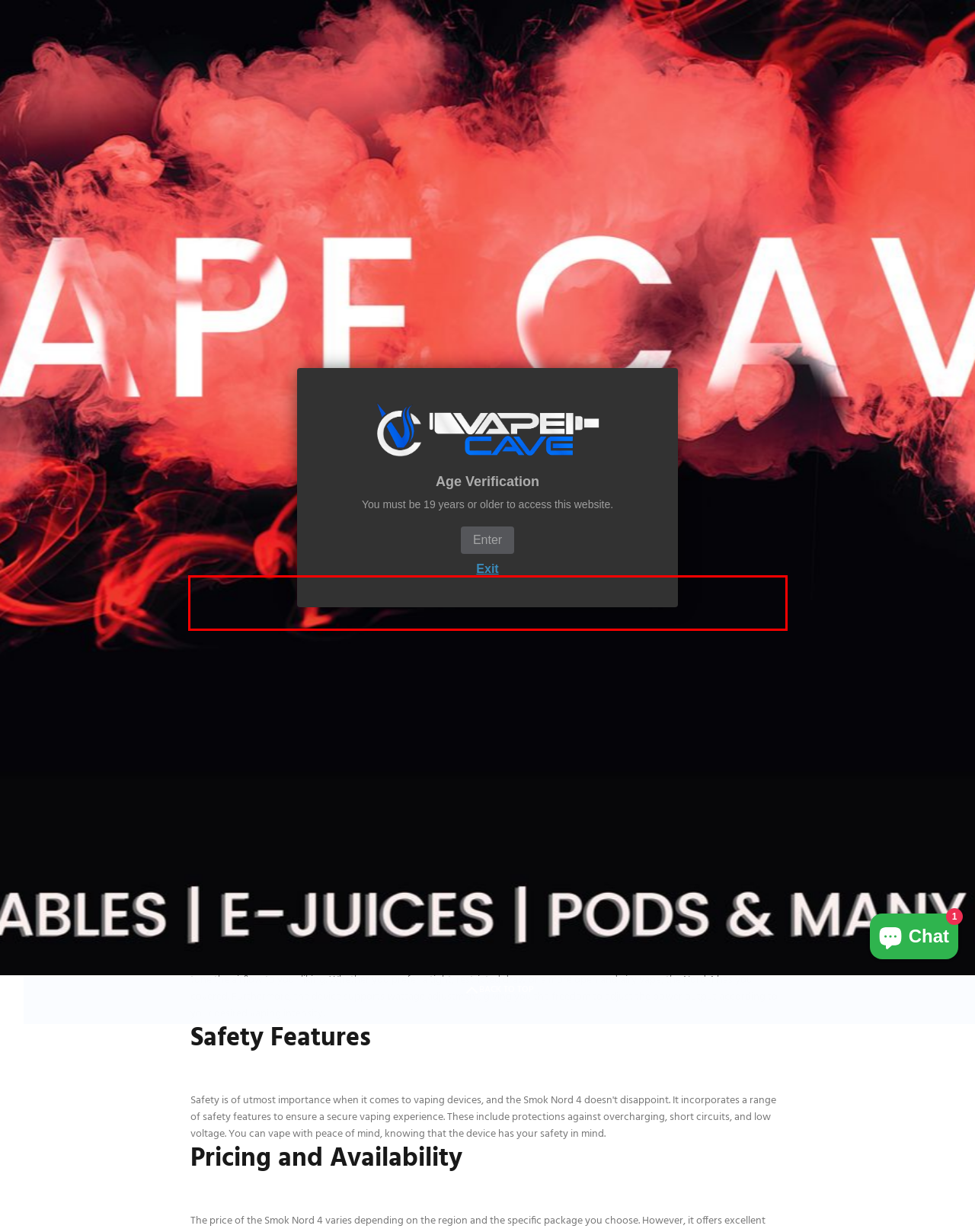Identify the text inside the red bounding box in the provided webpage screenshot and transcribe it.

The Smok Nord 4 boasts a compact and ergonomic design that fits comfortably in your hand. It features a durable zinc alloy construction, ensuring longevity. The device has a user-friendly interface with a responsive firing button and an OLED screen that displays vital information such as battery life, wattage, and coil resistance.